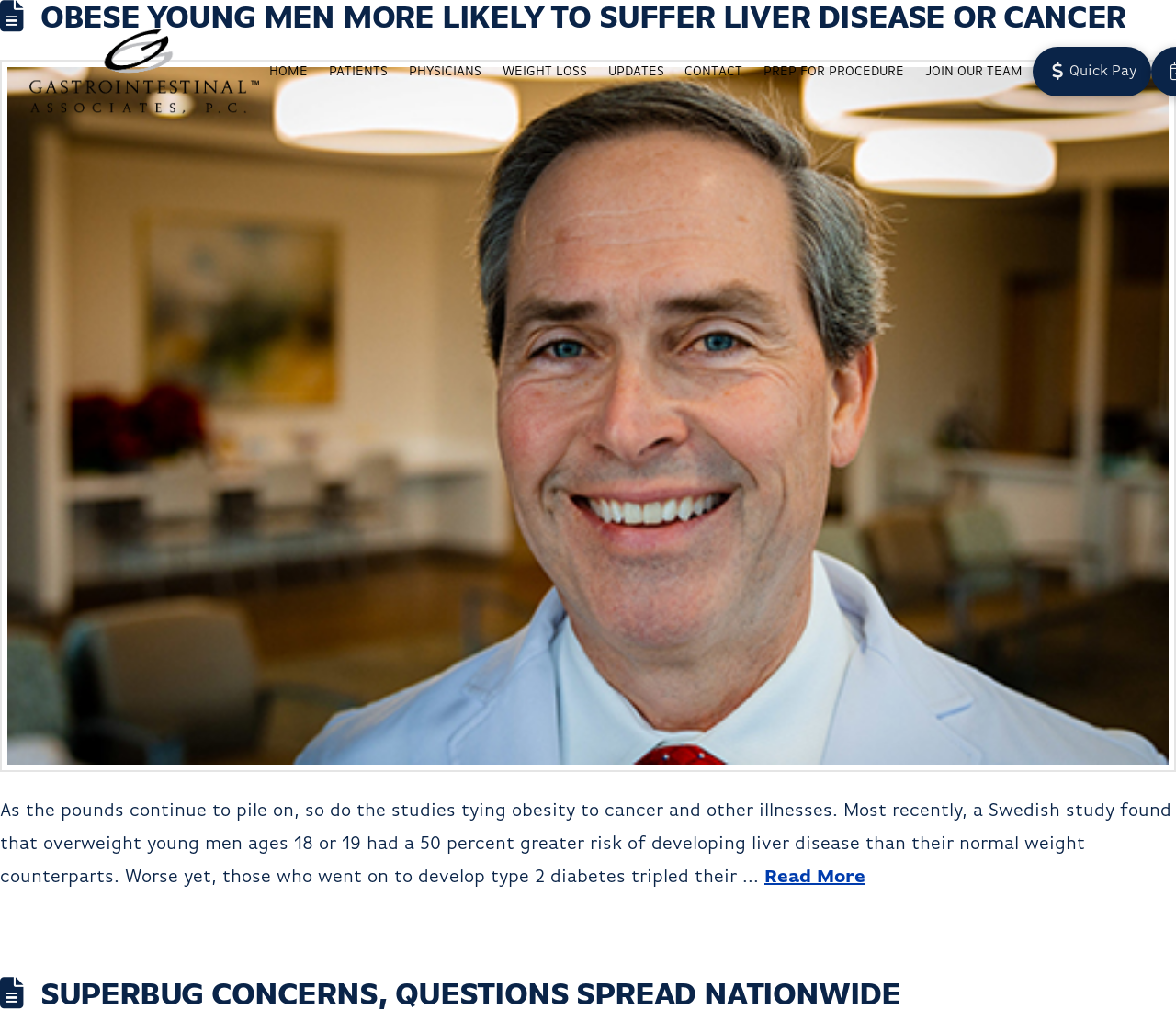Can you determine the bounding box coordinates of the area that needs to be clicked to fulfill the following instruction: "Click the WEIGHT LOSS link"?

[0.418, 0.029, 0.508, 0.113]